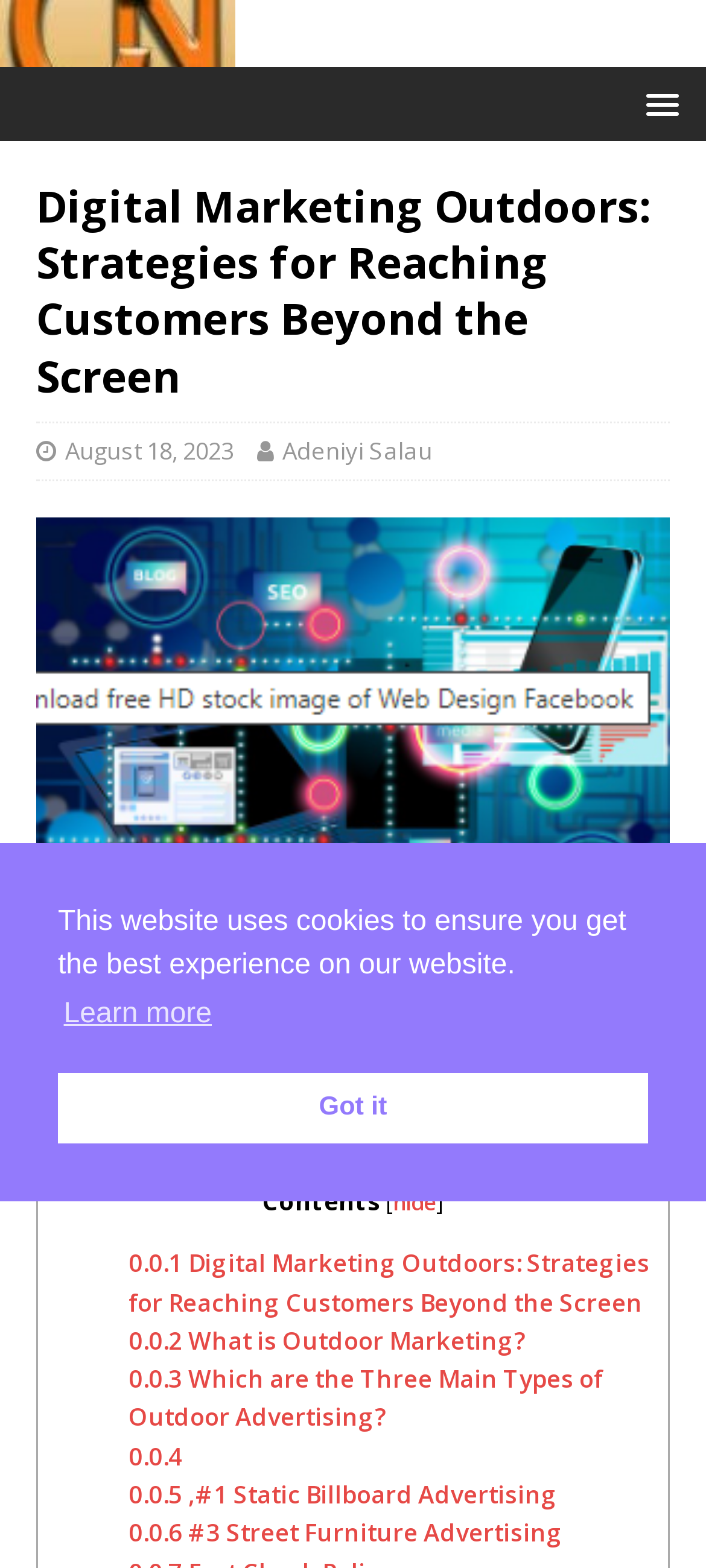Locate the bounding box coordinates of the element's region that should be clicked to carry out the following instruction: "Read the contents of Digital Marketing Outdoors". The coordinates need to be four float numbers between 0 and 1, i.e., [left, top, right, bottom].

[0.182, 0.795, 0.92, 0.841]